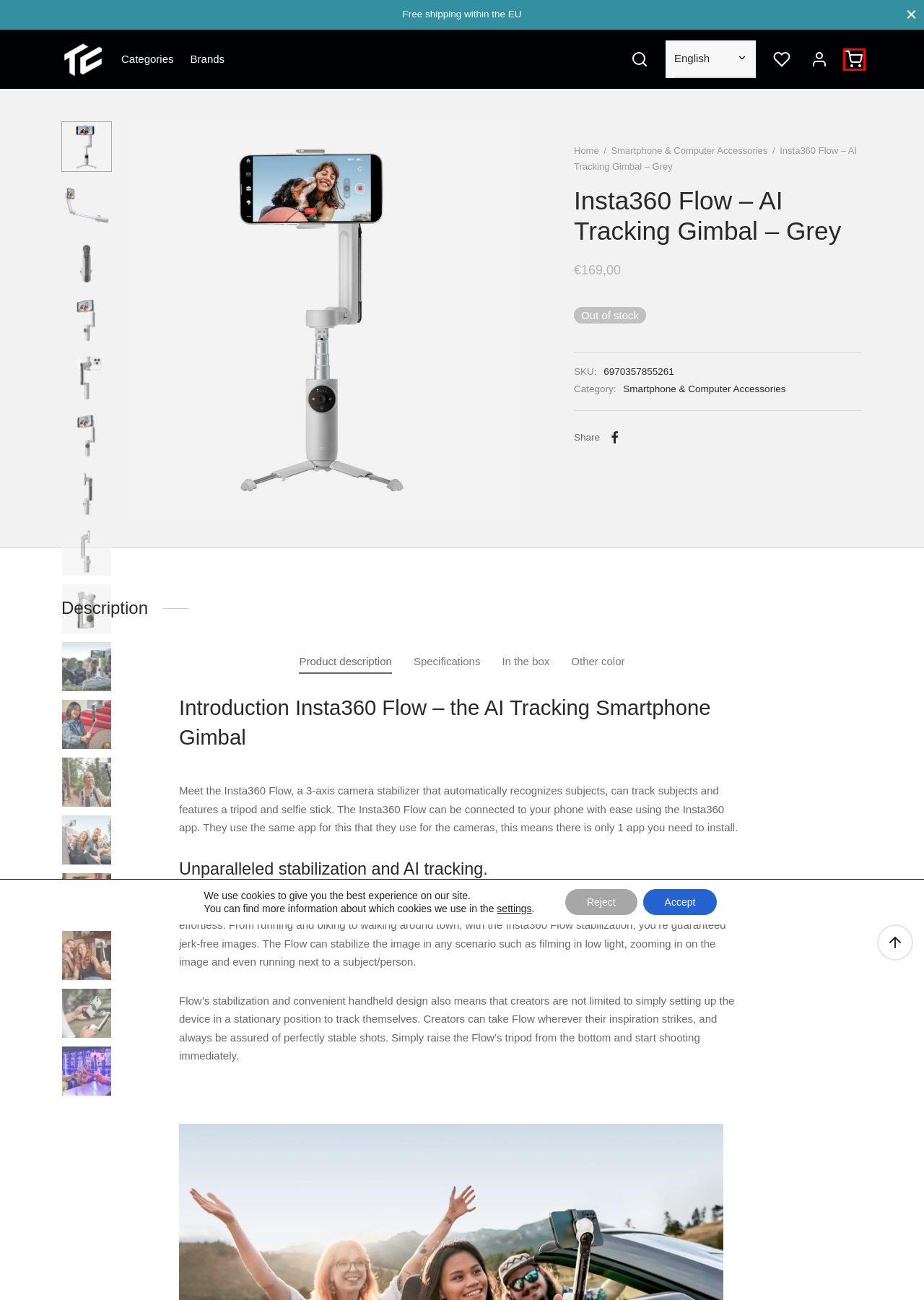Given a webpage screenshot featuring a red rectangle around a UI element, please determine the best description for the new webpage that appears after the element within the bounding box is clicked. The options are:
A. eu.TeqClub.com – The latest and the best tech for you!
B. Categories – eu.TeqClub.com
C. Brands – eu.TeqClub.com
D. Warranty & Repais – eu.TeqClub.com
E. Shopping Cart – eu.TeqClub.com
F. Returns & Swap – eu.TeqClub.com
G. My account – eu.TeqClub.com
H. Smartphone & Computer Accessories – eu.TeqClub.com

E